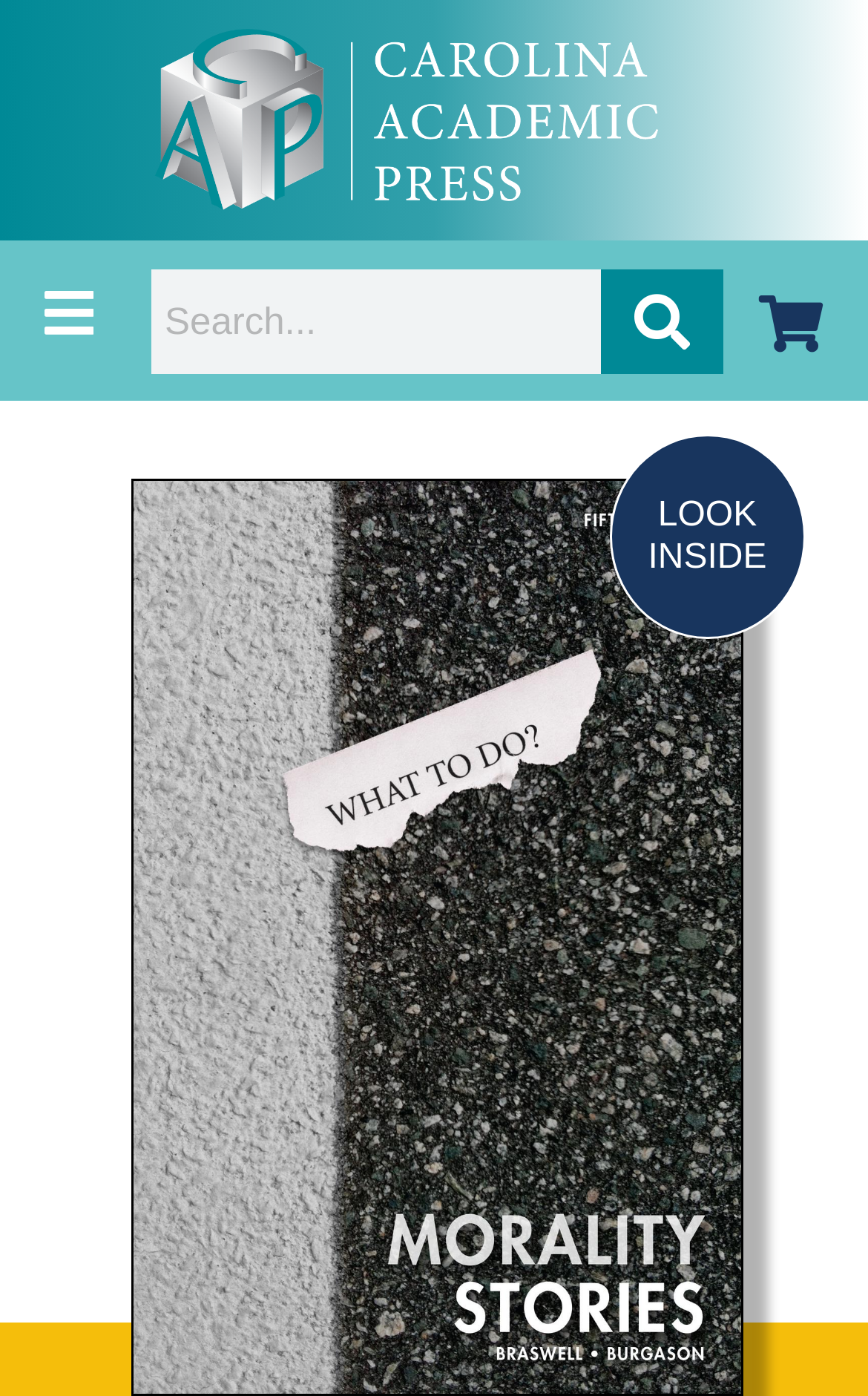Using the information in the image, give a detailed answer to the following question: What is the logo of the publisher?

The logo of the publisher can be found at the top left corner of the webpage, which is an image with the text 'Carolina Academic Press'.